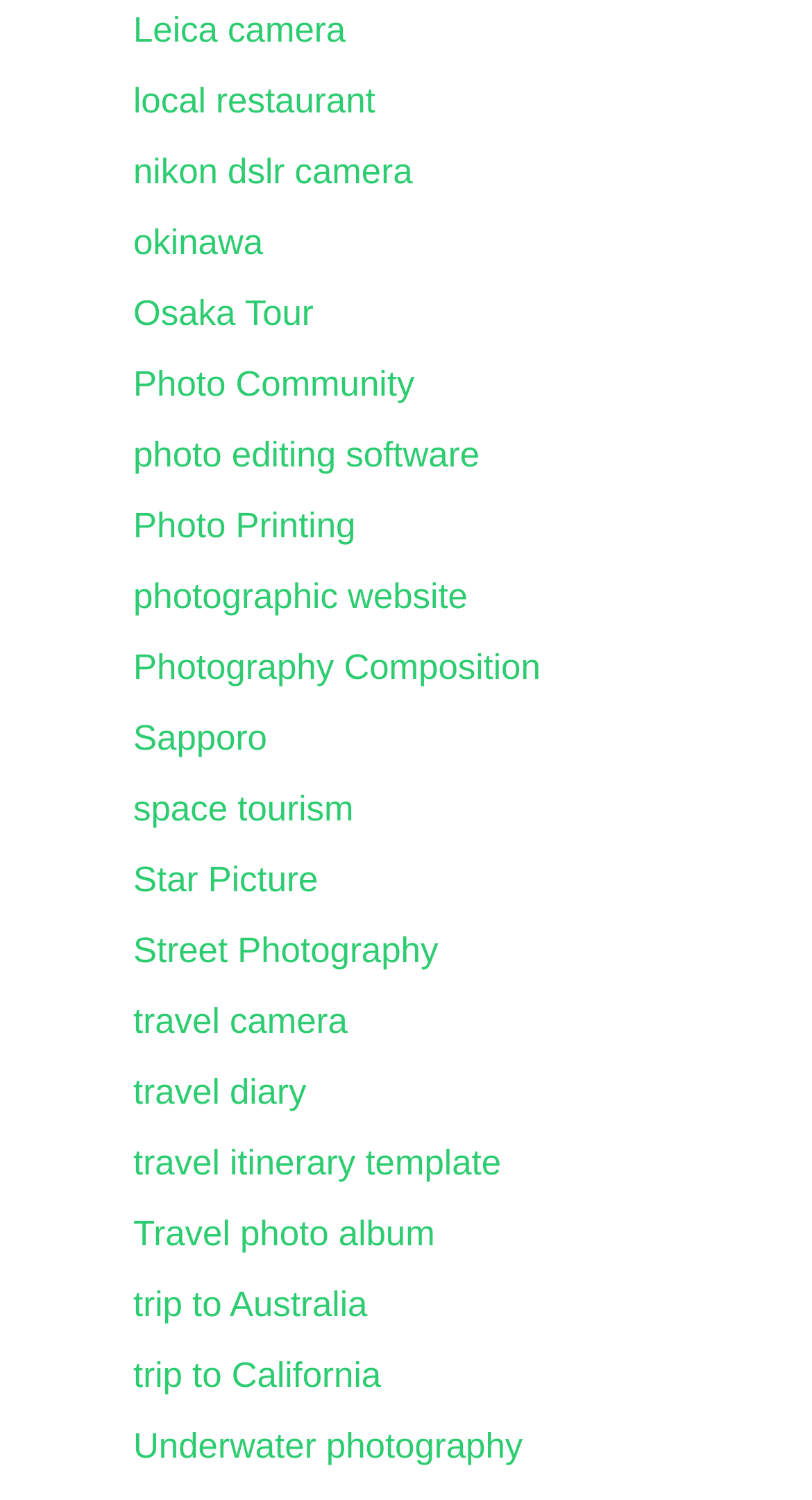Indicate the bounding box coordinates of the element that needs to be clicked to satisfy the following instruction: "view Star Picture". The coordinates should be four float numbers between 0 and 1, i.e., [left, top, right, bottom].

[0.164, 0.574, 0.392, 0.6]